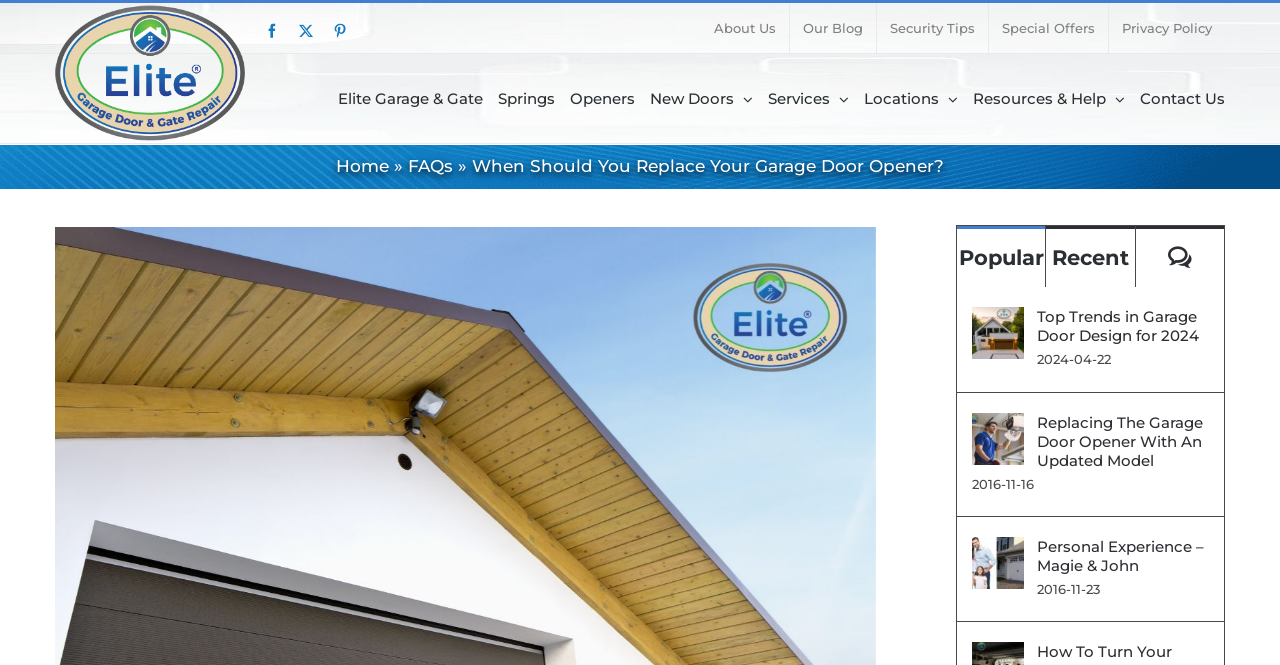Please identify the bounding box coordinates for the region that you need to click to follow this instruction: "Check the Personal Experience – Magie & John blog post".

[0.759, 0.813, 0.8, 0.842]